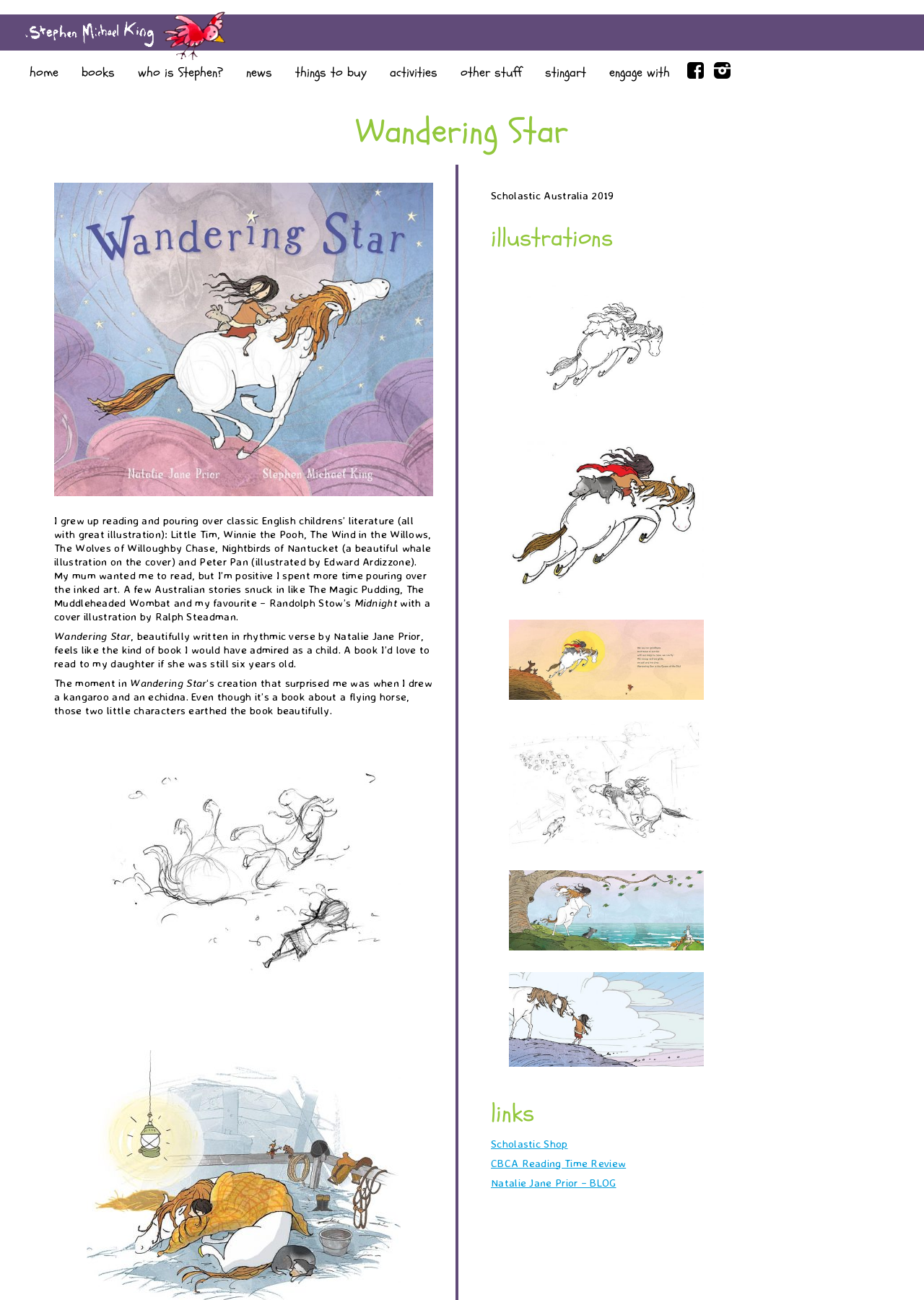What is the publisher of the book?
Using the visual information, answer the question in a single word or phrase.

Scholastic Australia